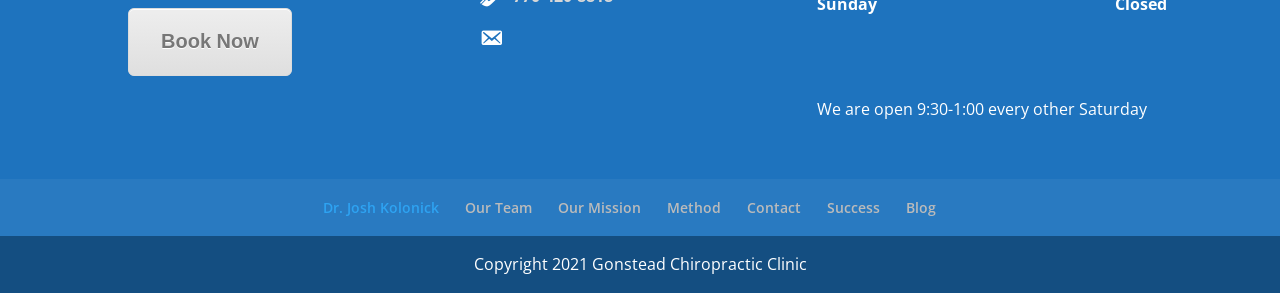Please provide a one-word or phrase answer to the question: 
How many links are in the main navigation?

7